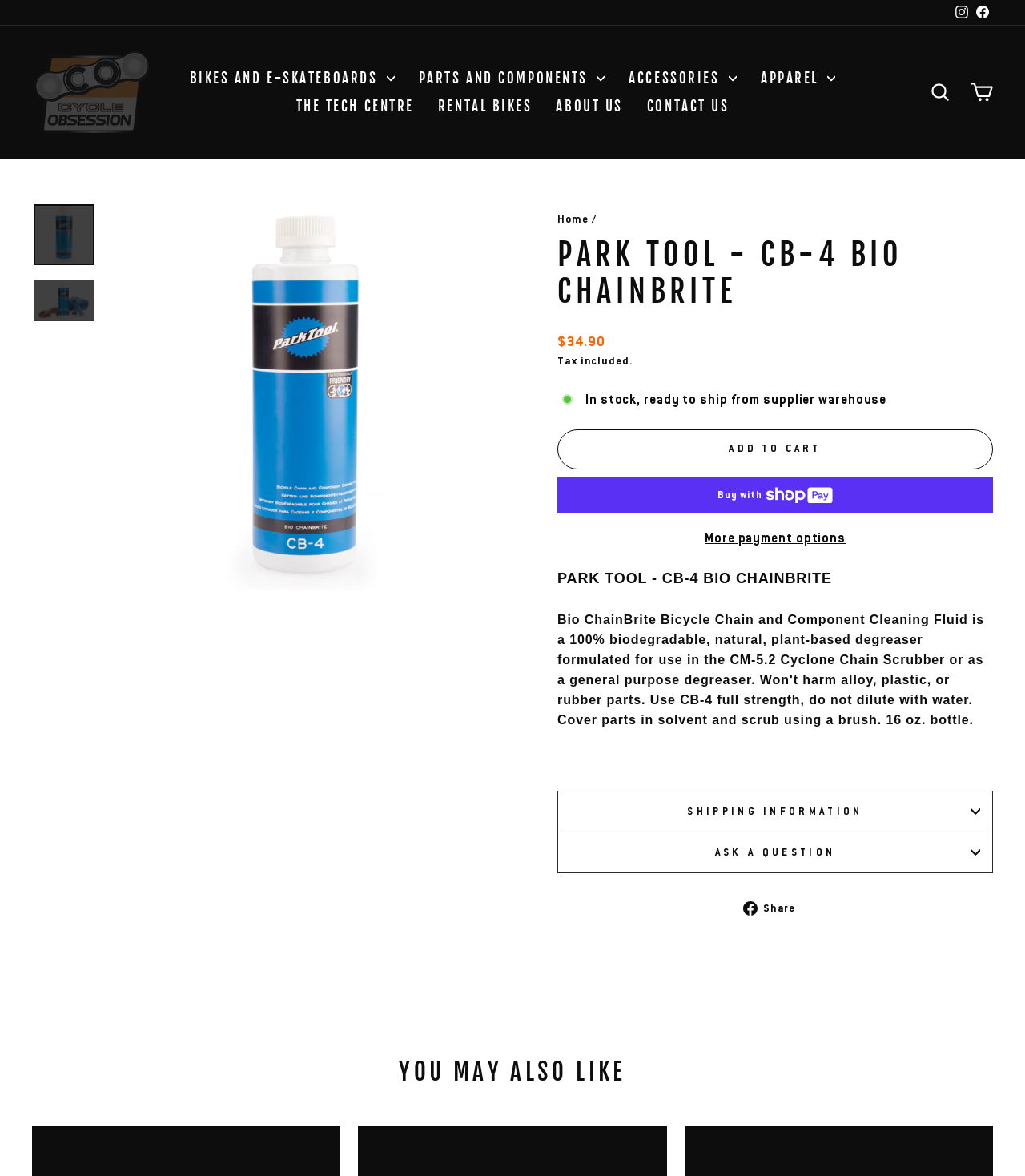What is the status of the CB-4 Bio ChainBrite product?
Based on the screenshot, answer the question with a single word or phrase.

In stock